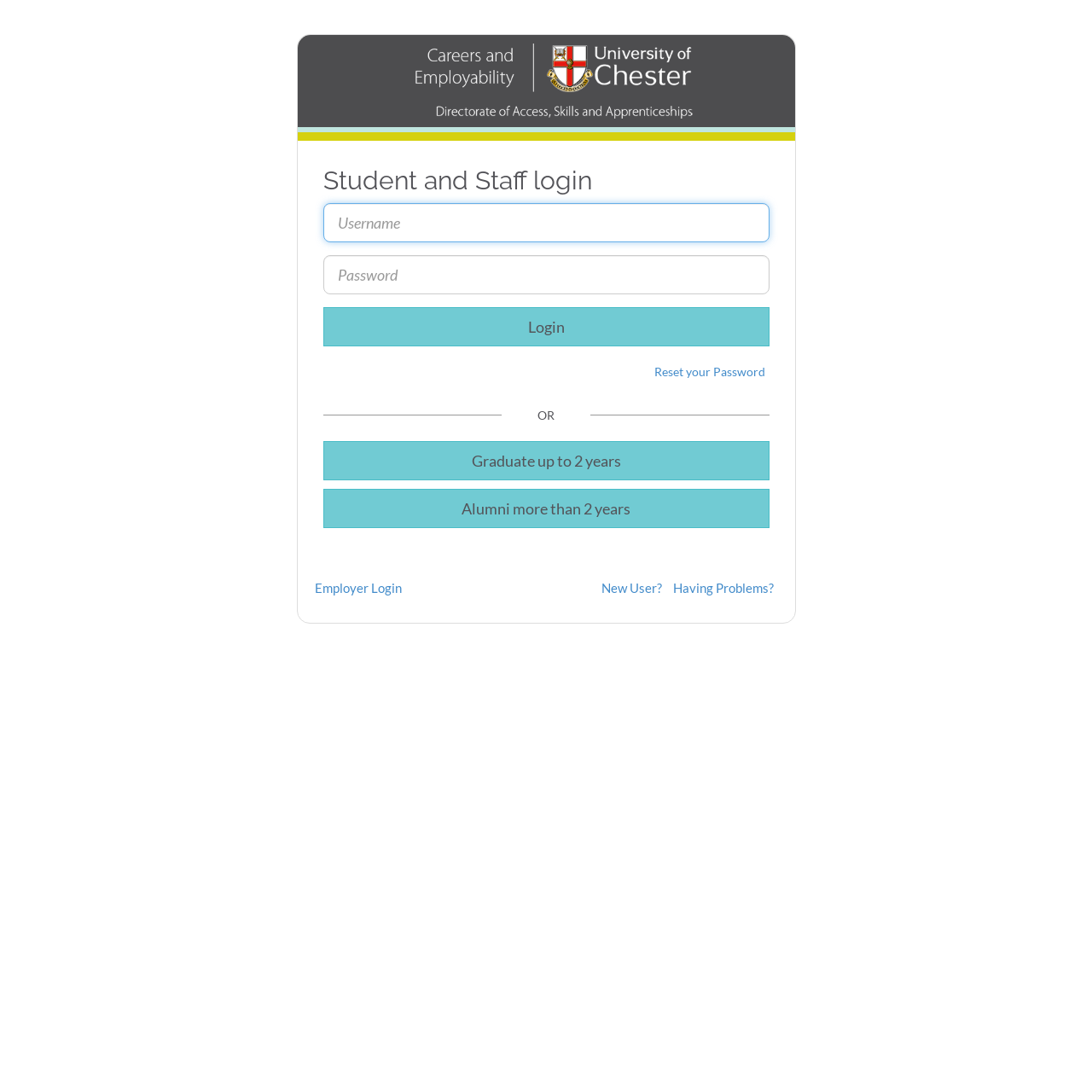Please give the bounding box coordinates of the area that should be clicked to fulfill the following instruction: "Enter password". The coordinates should be in the format of four float numbers from 0 to 1, i.e., [left, top, right, bottom].

[0.296, 0.233, 0.704, 0.269]